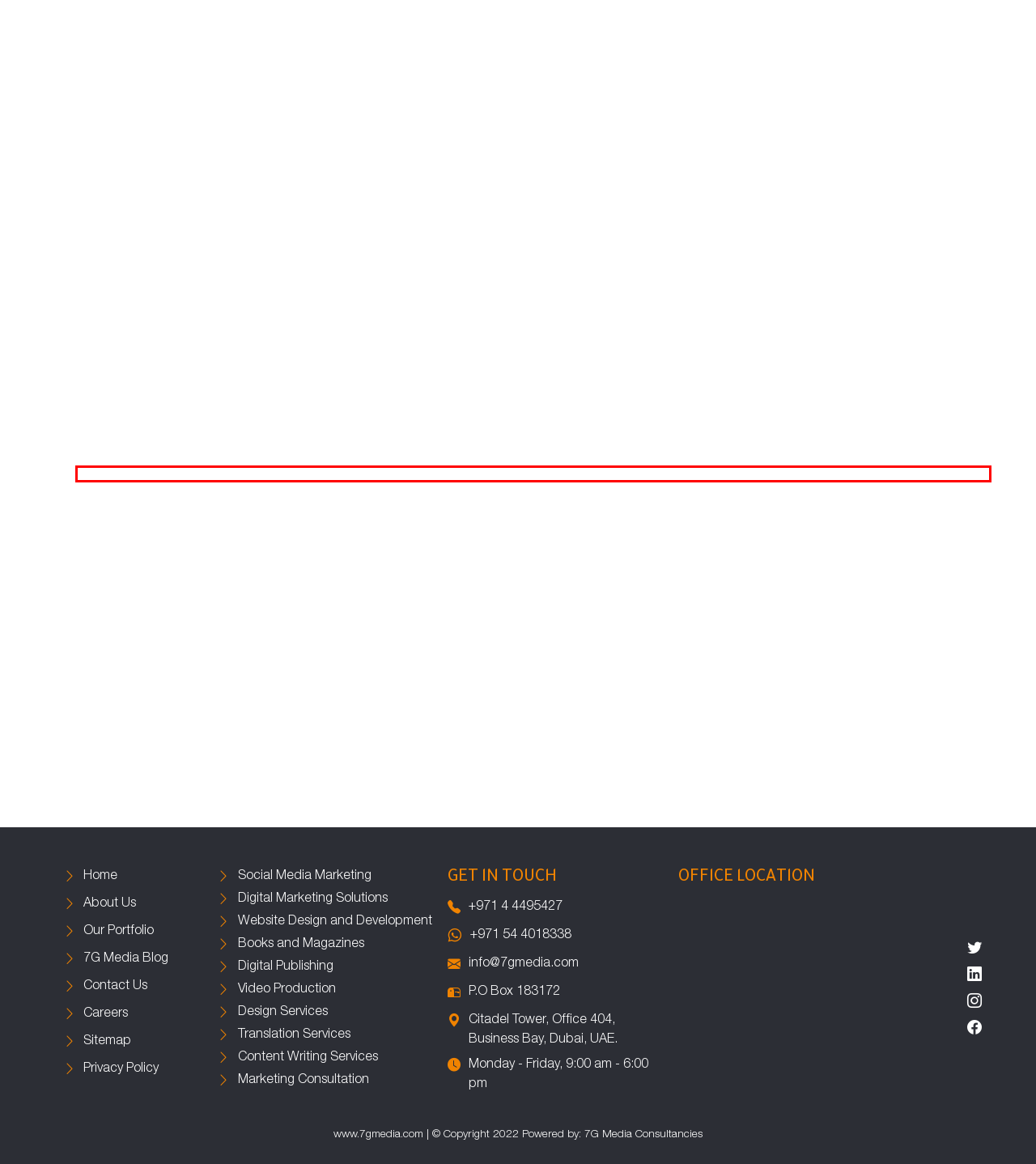Please take the screenshot of the webpage, find the red bounding box, and generate the text content that is within this red bounding box.

This acceptable use policy sets out the terms between you and us under which you may access our website, www.7gmedia.com. This acceptable use policy applies to all users of, and visitors to, our site.